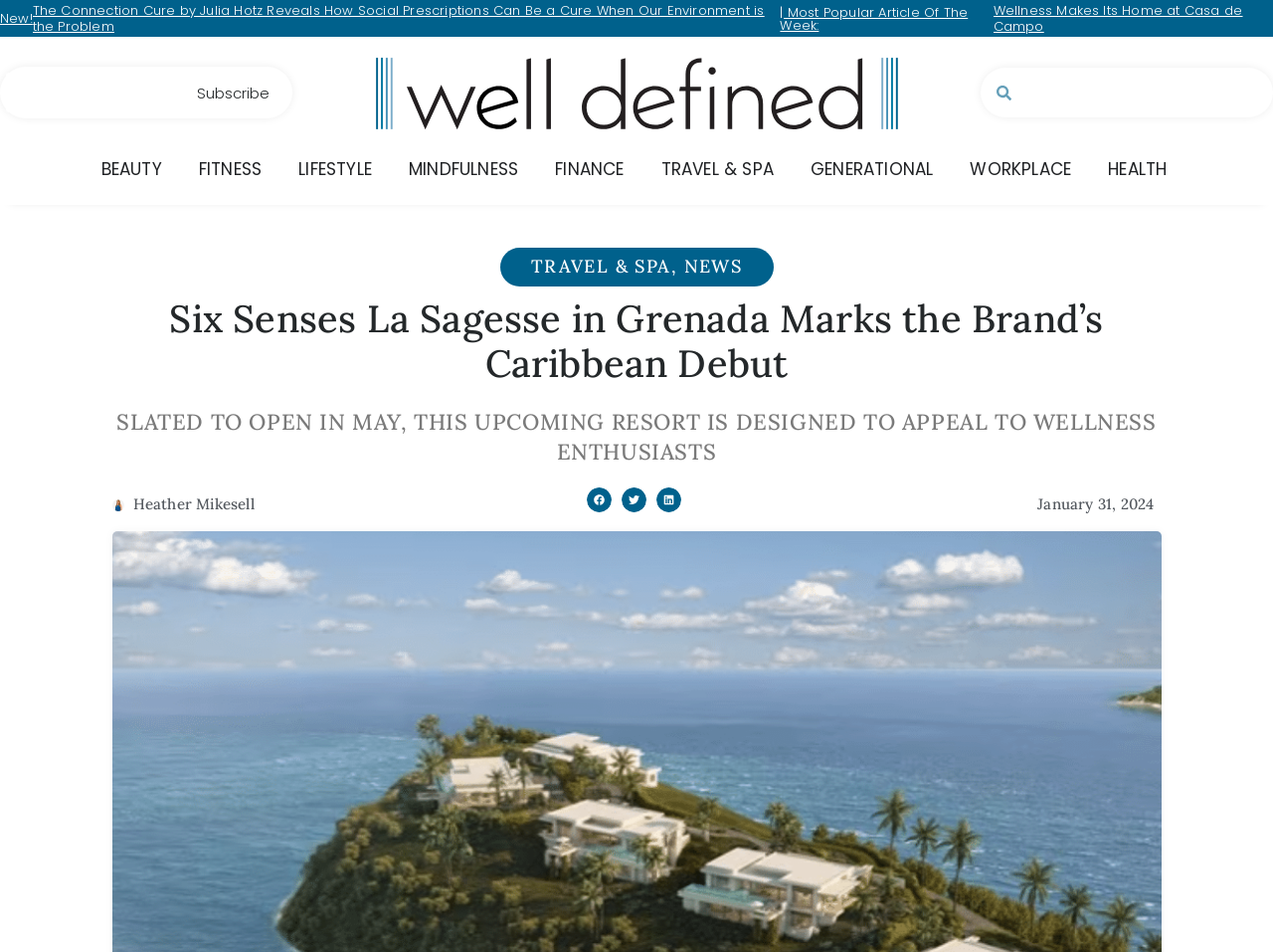Specify the bounding box coordinates of the element's area that should be clicked to execute the given instruction: "Subscribe to the newsletter". The coordinates should be four float numbers between 0 and 1, i.e., [left, top, right, bottom].

[0.142, 0.077, 0.225, 0.119]